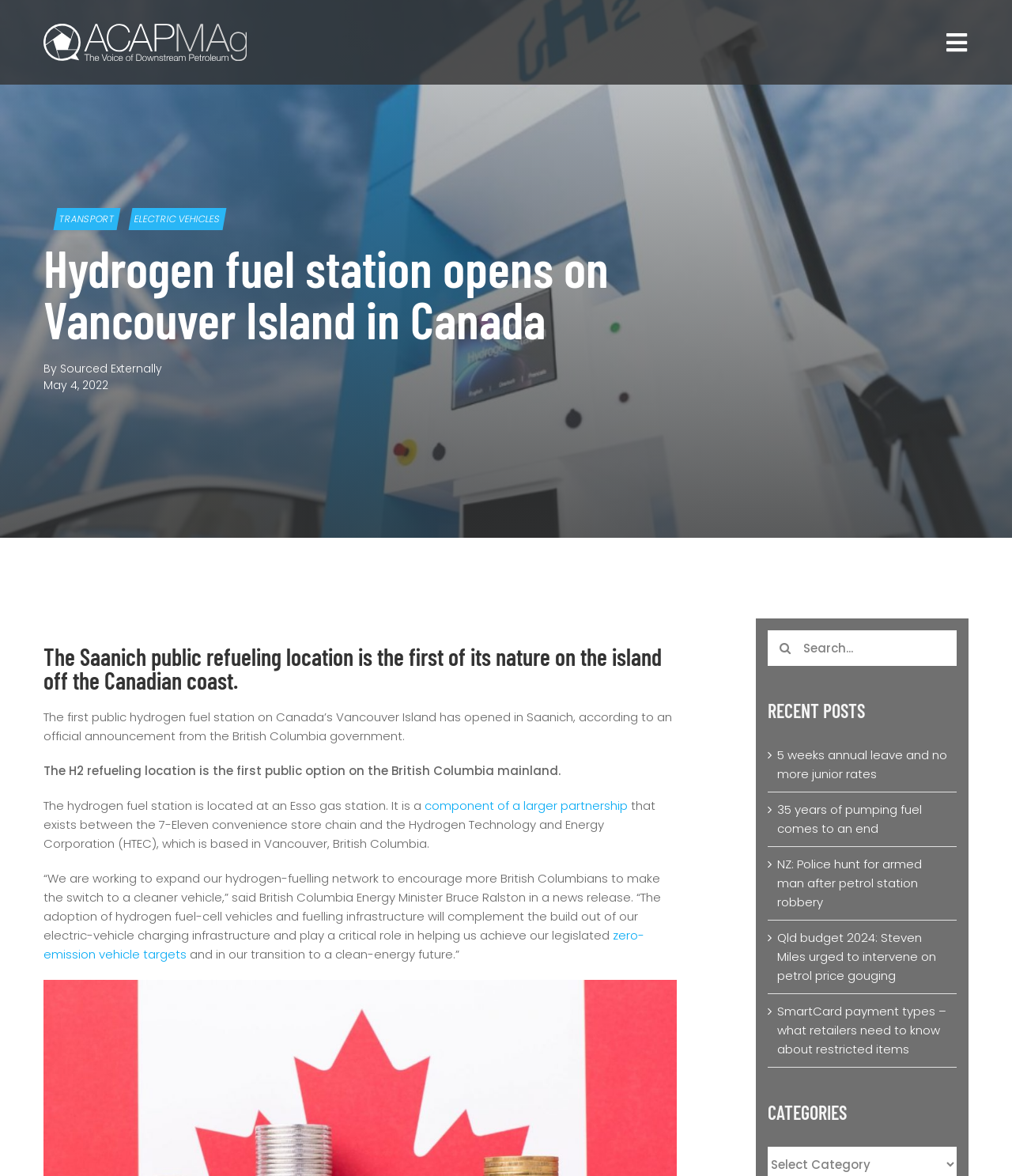Give the bounding box coordinates for this UI element: "RECENT POSTS". The coordinates should be four float numbers between 0 and 1, arranged as [left, top, right, bottom].

[0.0, 0.097, 1.0, 0.134]